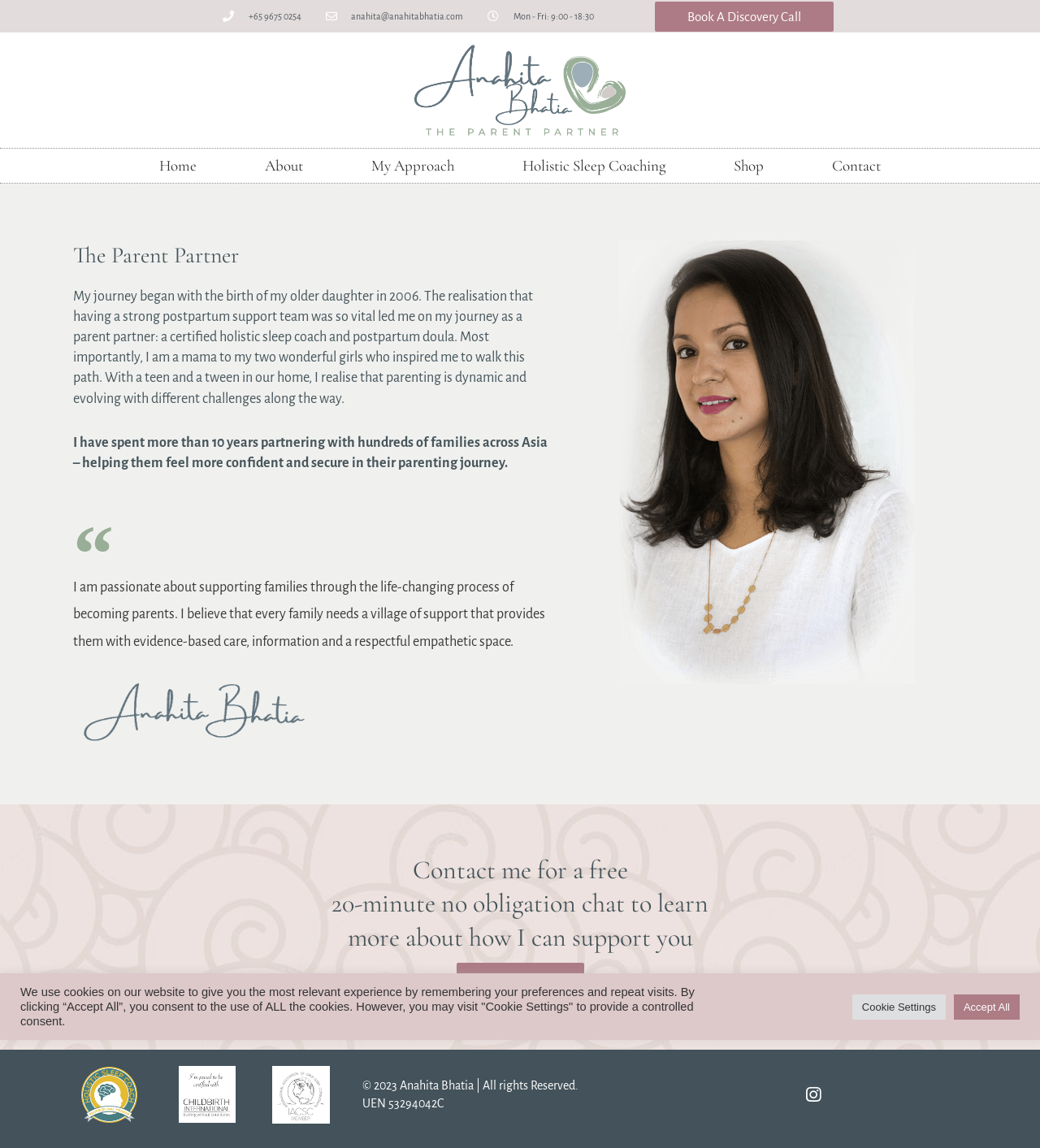Give a one-word or short phrase answer to the question: 
How many links are there in the main navigation menu?

6